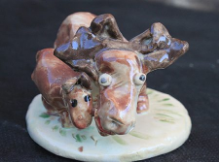Create a vivid and detailed description of the image.

This charming ceramic sculpture depicts a mother moose accompanied by her calf. The figures showcase intricate detailing, with the moose featuring prominent, textured antlers and expressive eyes that bring the piece to life. They are positioned on a round, natural-looking base, which adds an earthy touch to the artwork. The mother moose stands tall with a proud posture, while the calf is nestled closely beside her, symbolizing the warmth of their bond. This delightful art piece not only serves as a decorative item but also captures the essence of wildlife in a whimsical manner, making it a perfect addition to any nature-themed collection.